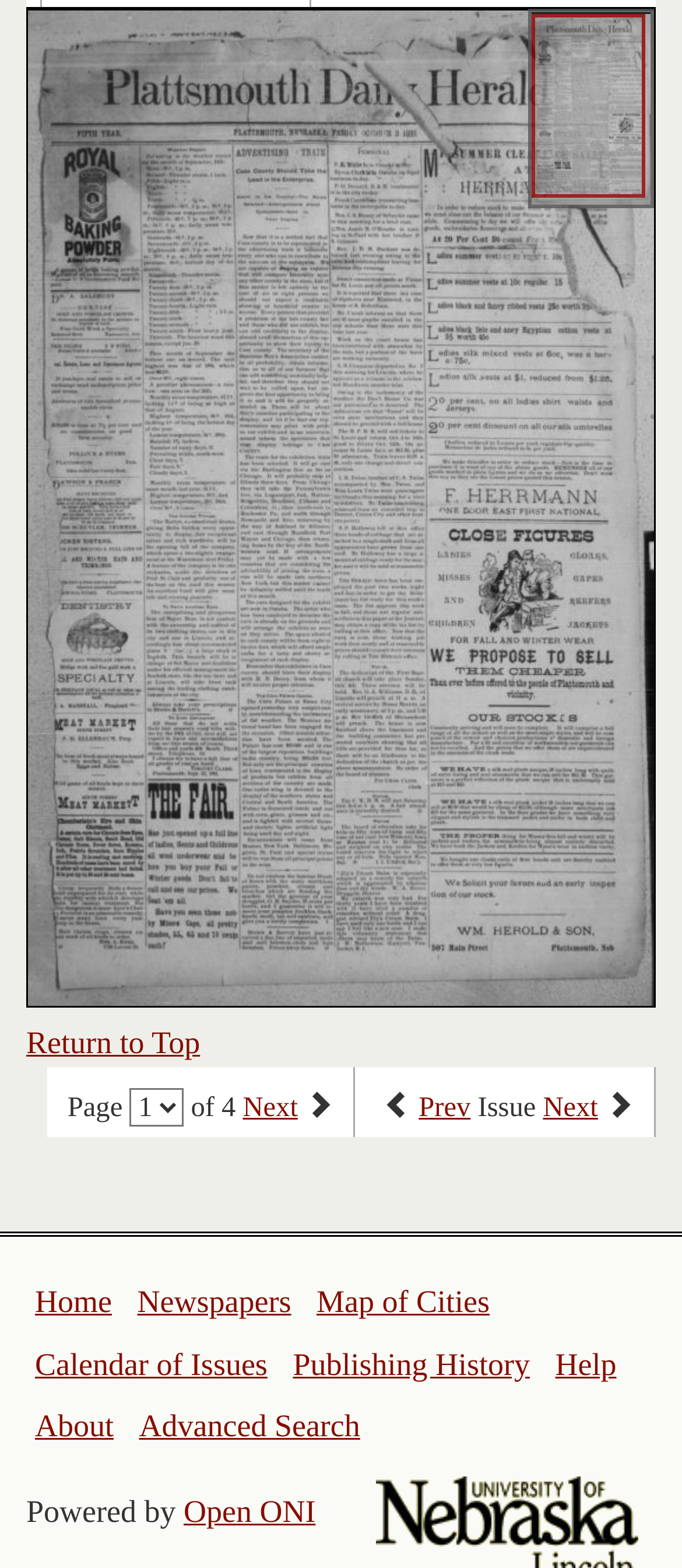Please provide a comprehensive response to the question below by analyzing the image: 
What is the purpose of the link 'Return to Top'?

I inferred the purpose of the link 'Return to Top' by considering its text and its position at the bottom of the page, which suggests that it allows users to quickly navigate back to the top of the page.